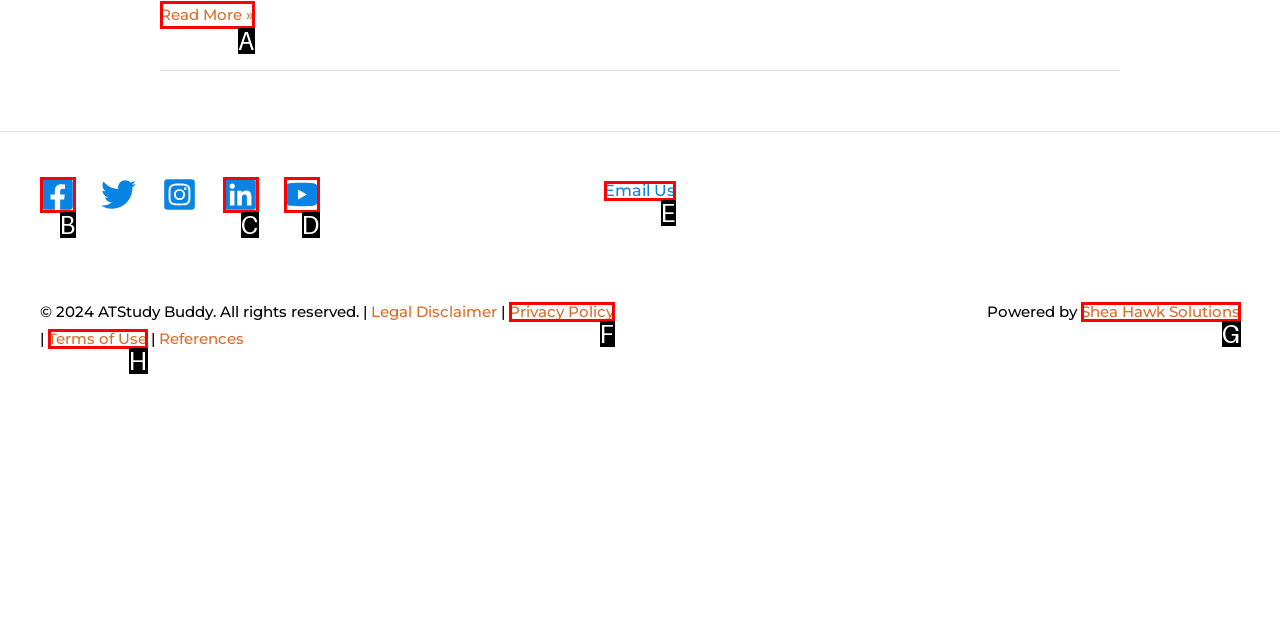Identify the letter corresponding to the UI element that matches this description: Terms of Use
Answer using only the letter from the provided options.

H